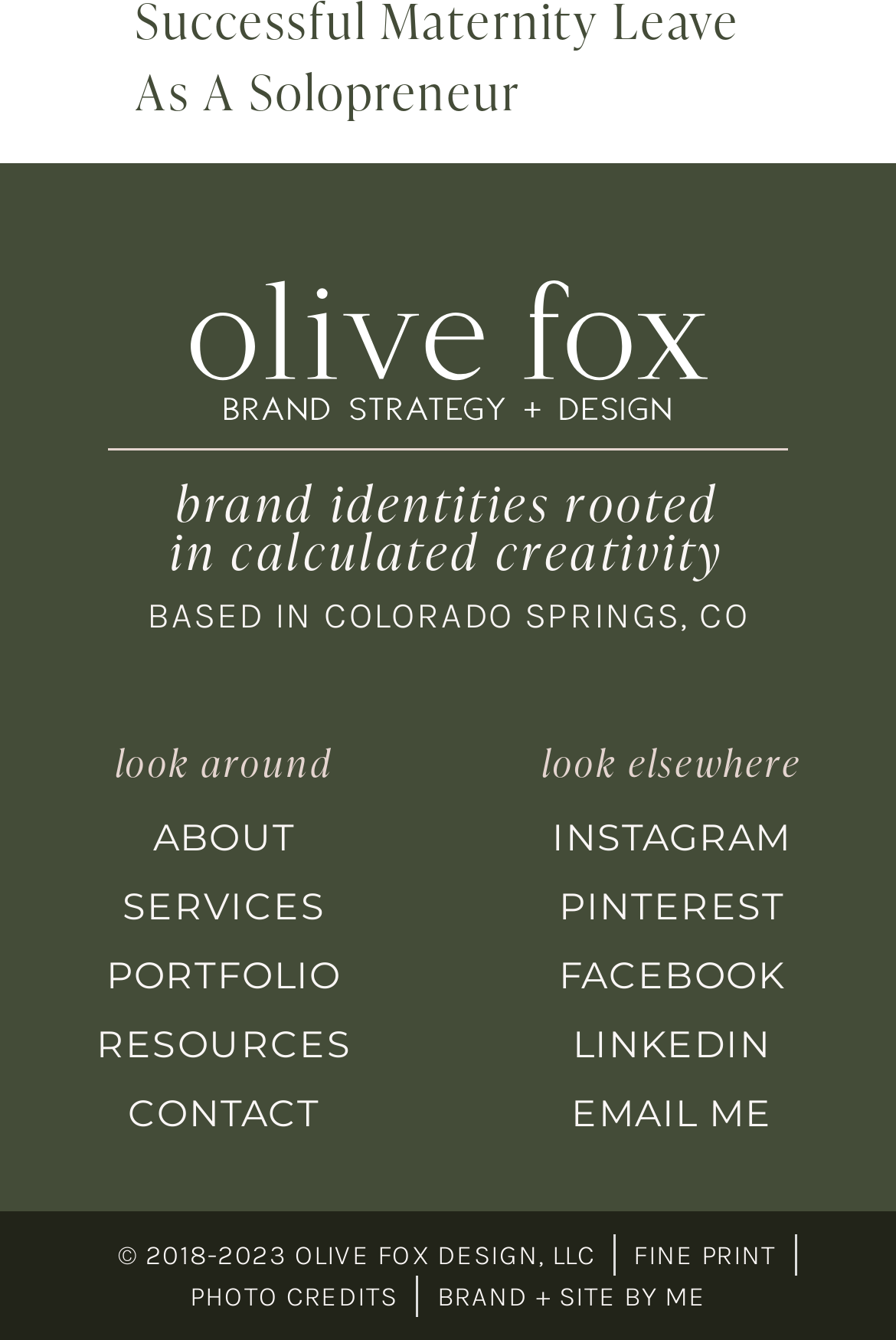Answer the question briefly using a single word or phrase: 
What is the year of establishment of the company?

2018